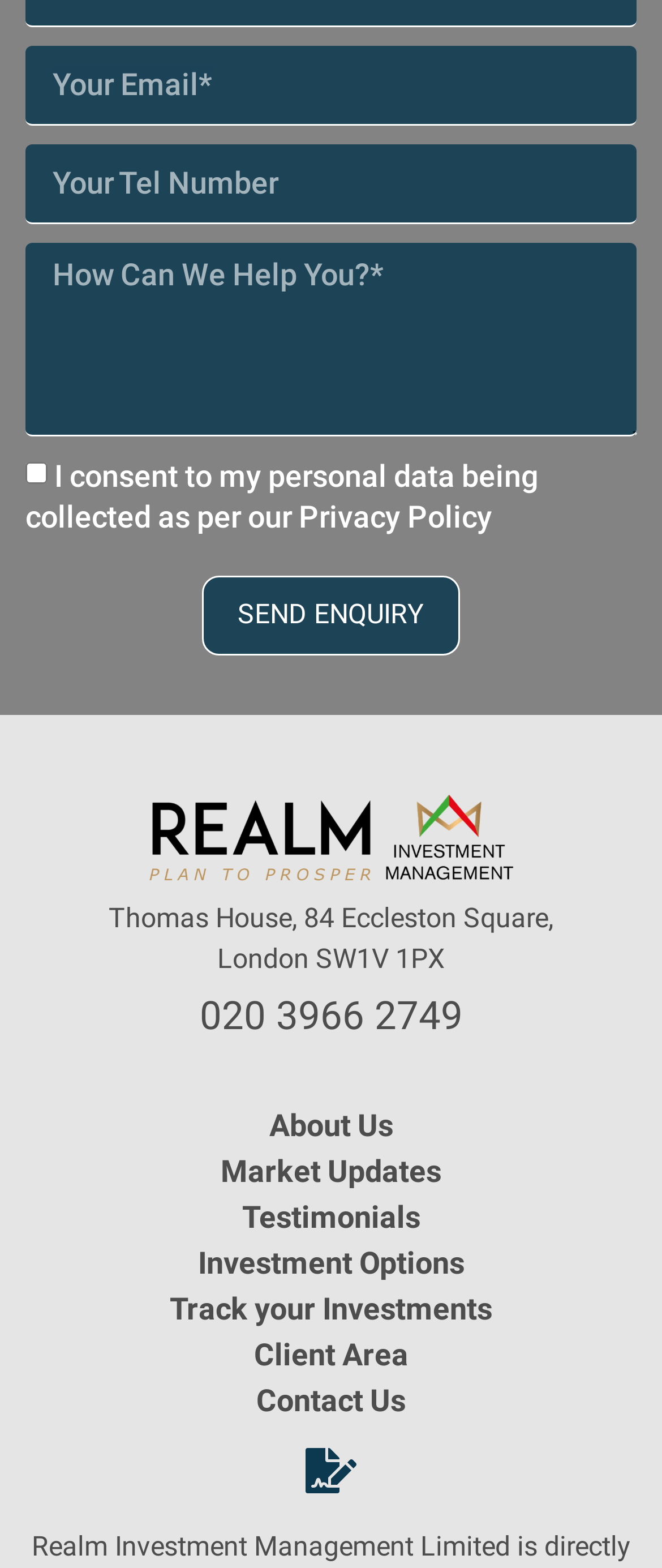Identify the bounding box coordinates for the UI element described by the following text: "Track your Investments". Provide the coordinates as four float numbers between 0 and 1, in the format [left, top, right, bottom].

[0.195, 0.812, 0.805, 0.857]